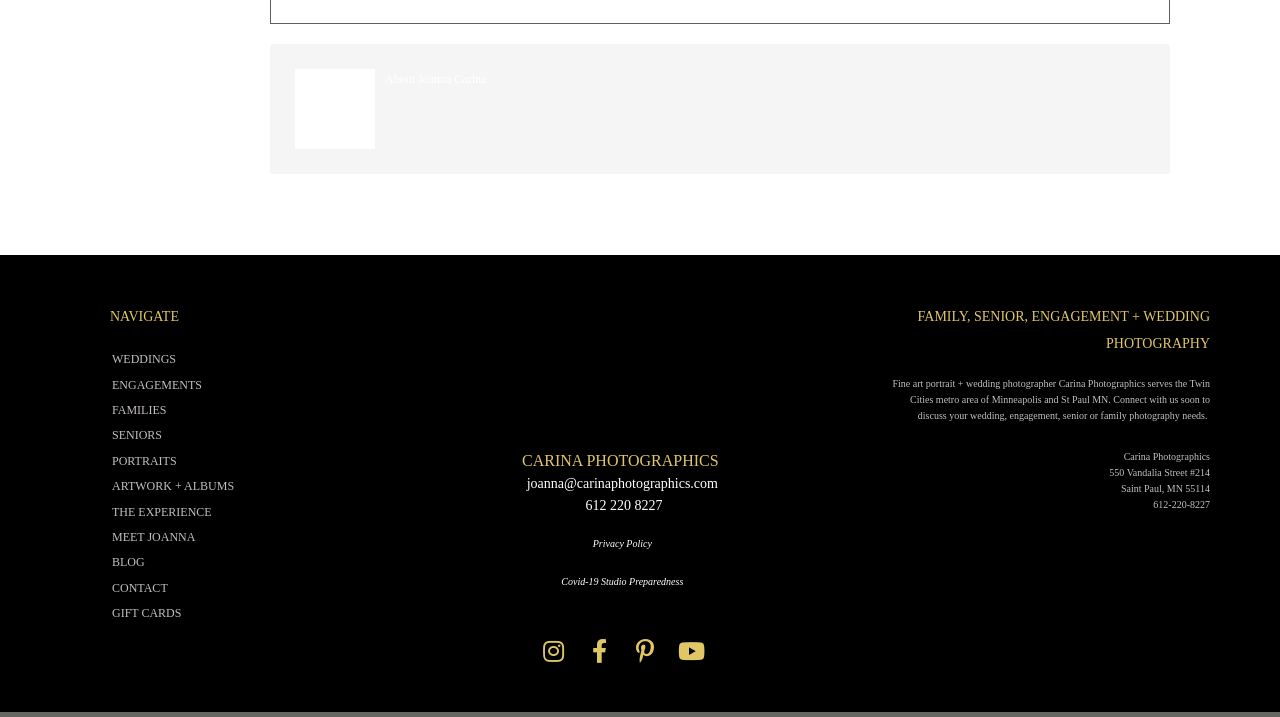What is the phone number of the photographer?
Using the image as a reference, answer with just one word or a short phrase.

612-220-8227